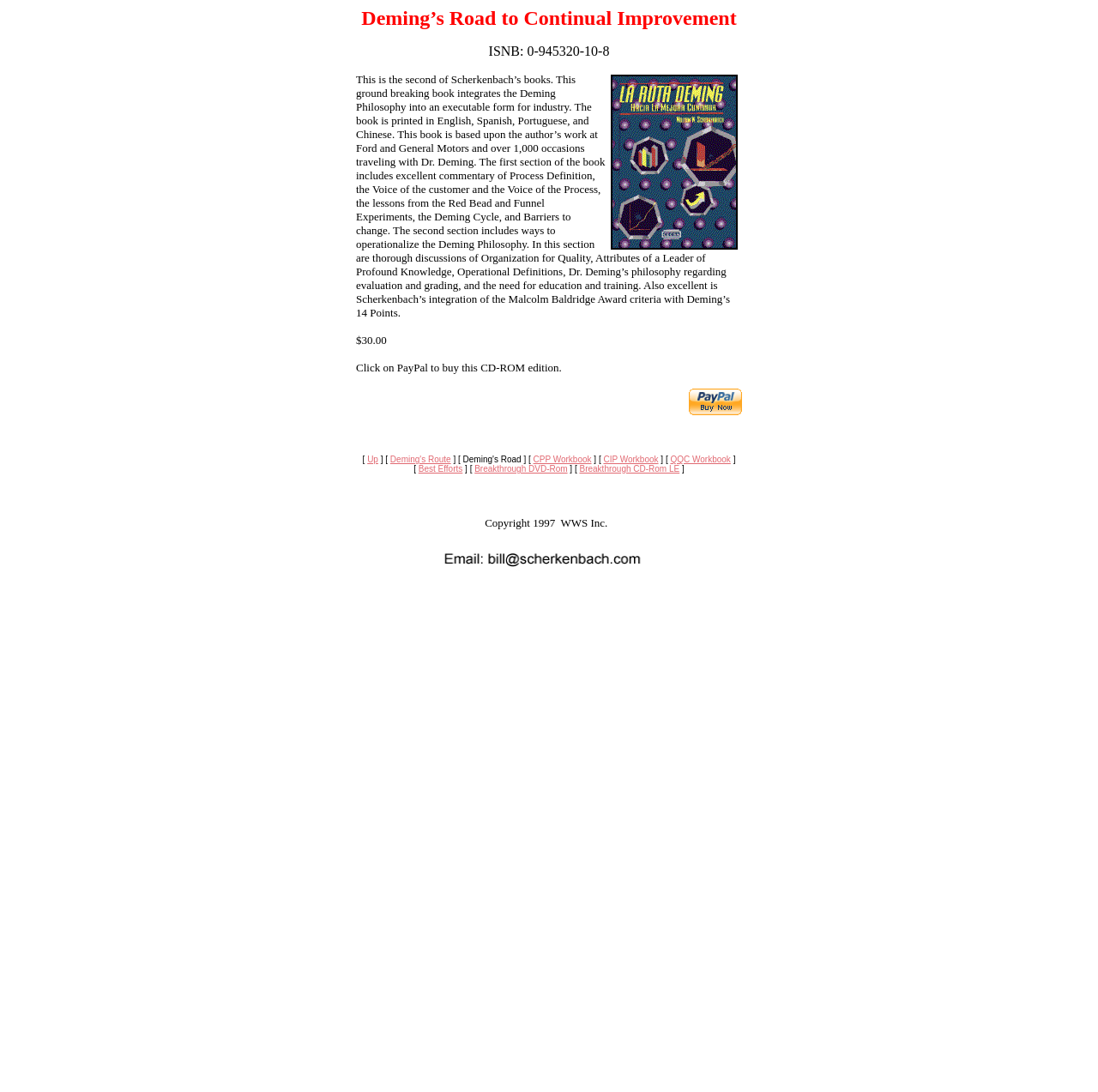What is the title of the book being described?
Provide a detailed answer to the question using information from the image.

The title of the book is mentioned in the first paragraph of the webpage, which provides a detailed description of the book.